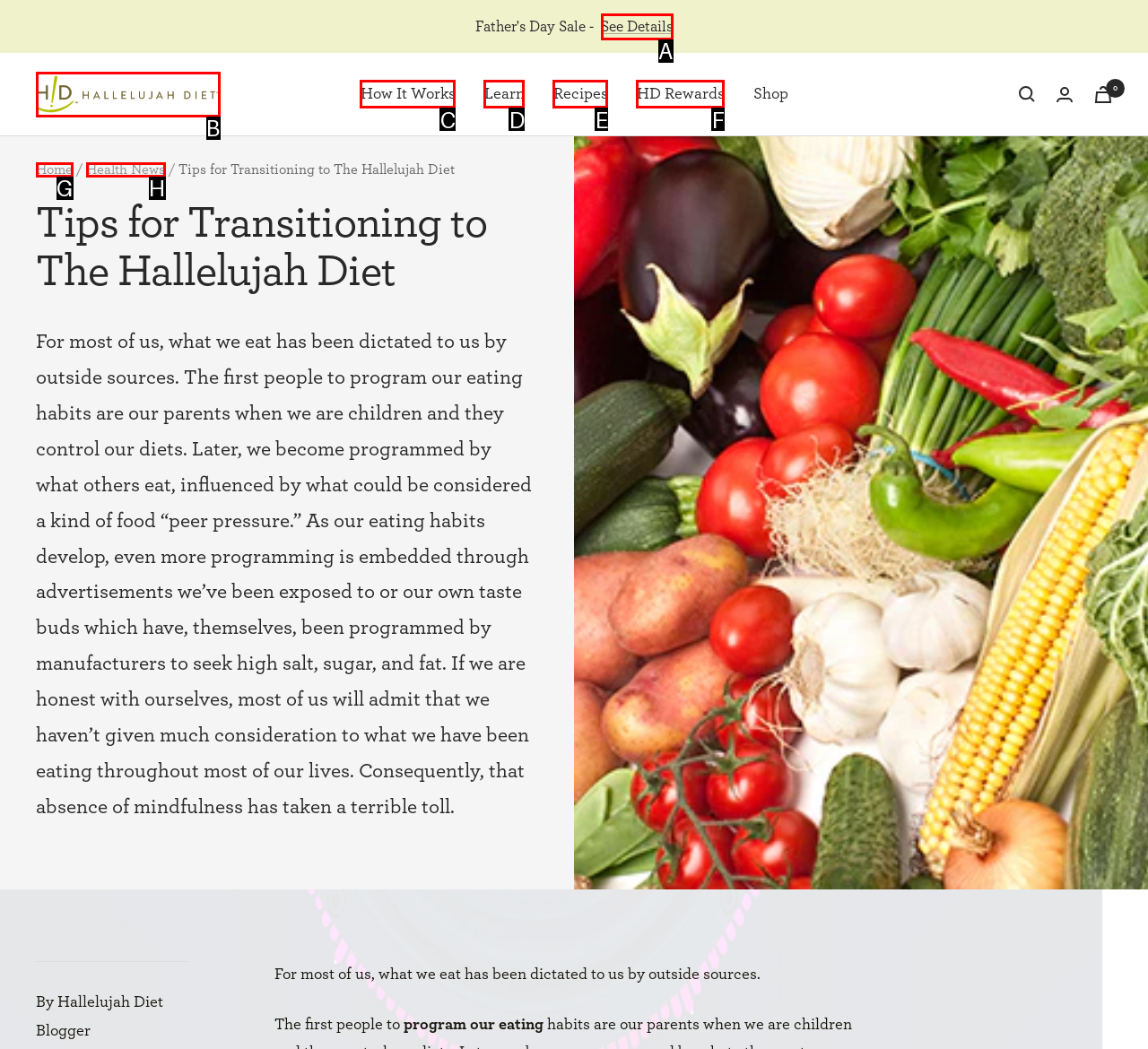Determine the HTML element that aligns with the description: How It Works
Answer by stating the letter of the appropriate option from the available choices.

C